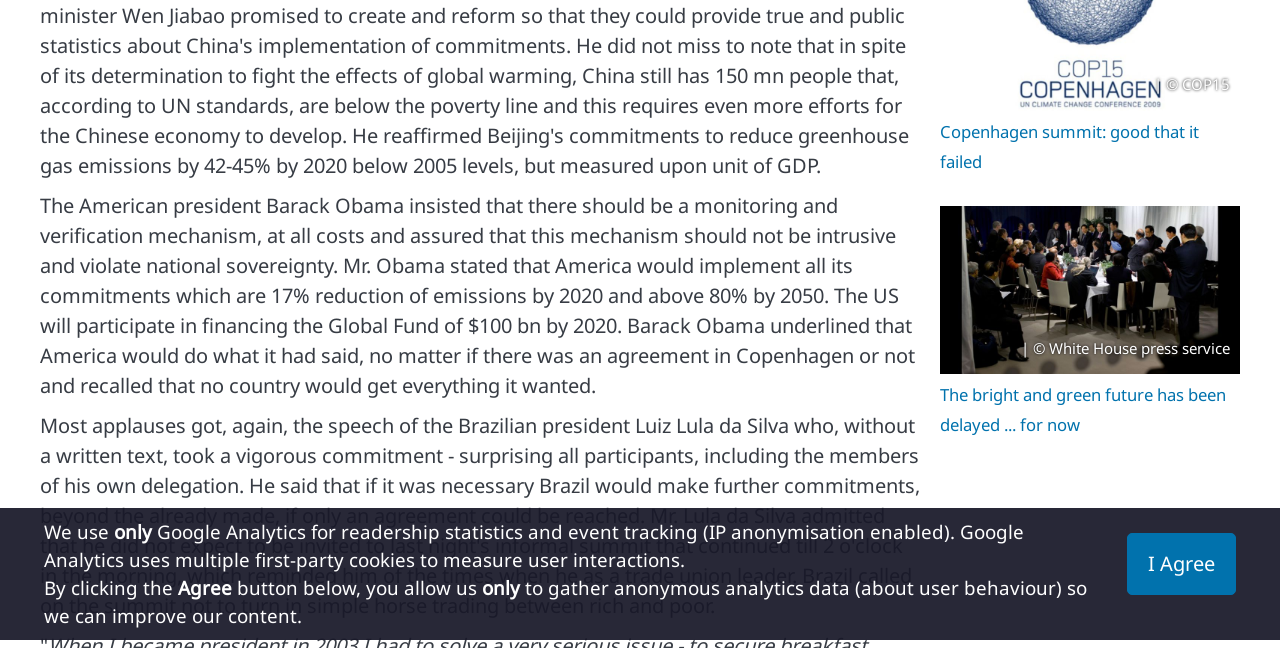Bounding box coordinates are specified in the format (top-left x, top-left y, bottom-right x, bottom-right y). All values are floating point numbers bounded between 0 and 1. Please provide the bounding box coordinate of the region this sentence describes: I Agree

[0.88, 0.822, 0.966, 0.918]